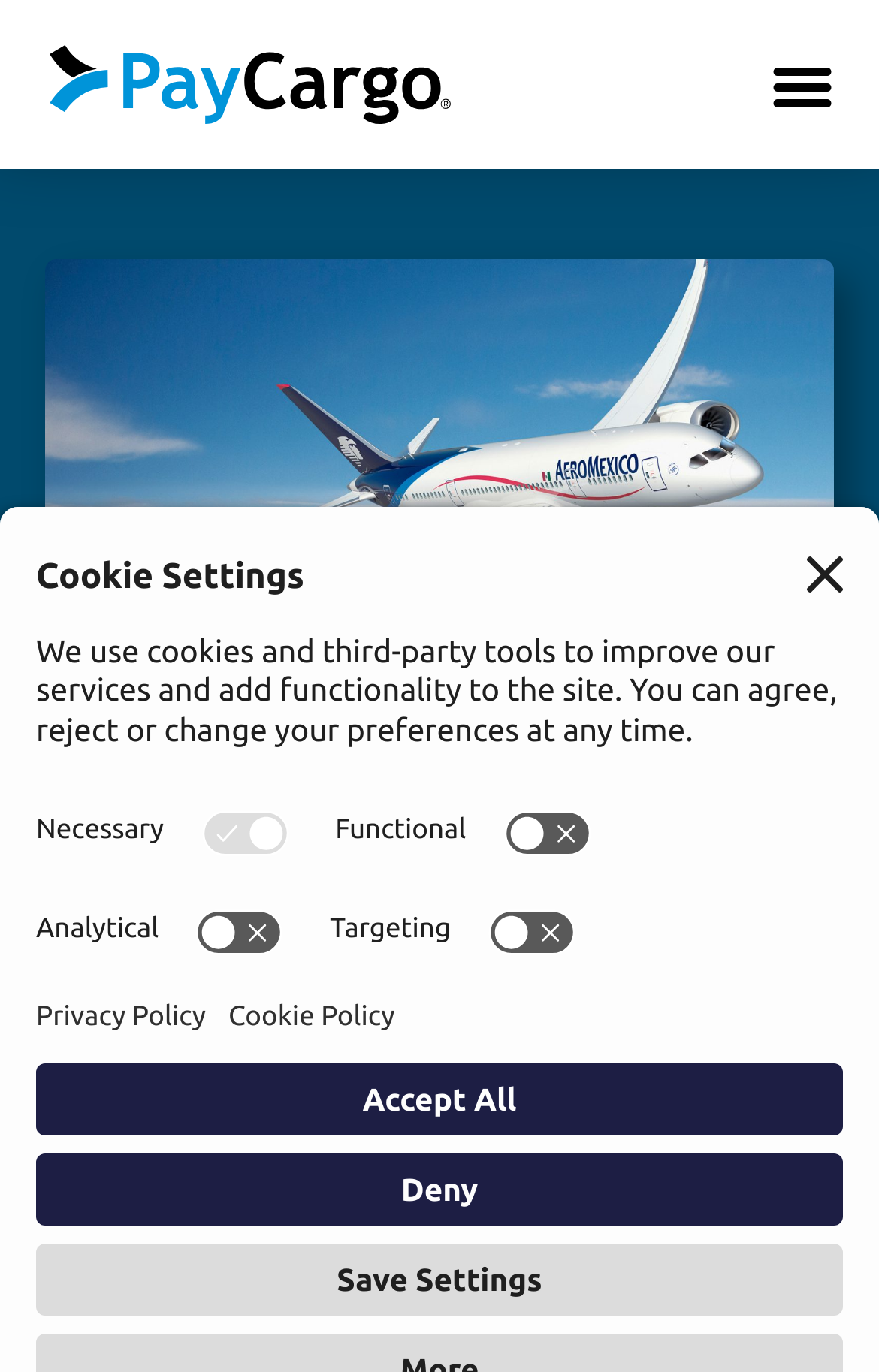Please answer the following question using a single word or phrase: How many types of cookies can be configured?

4